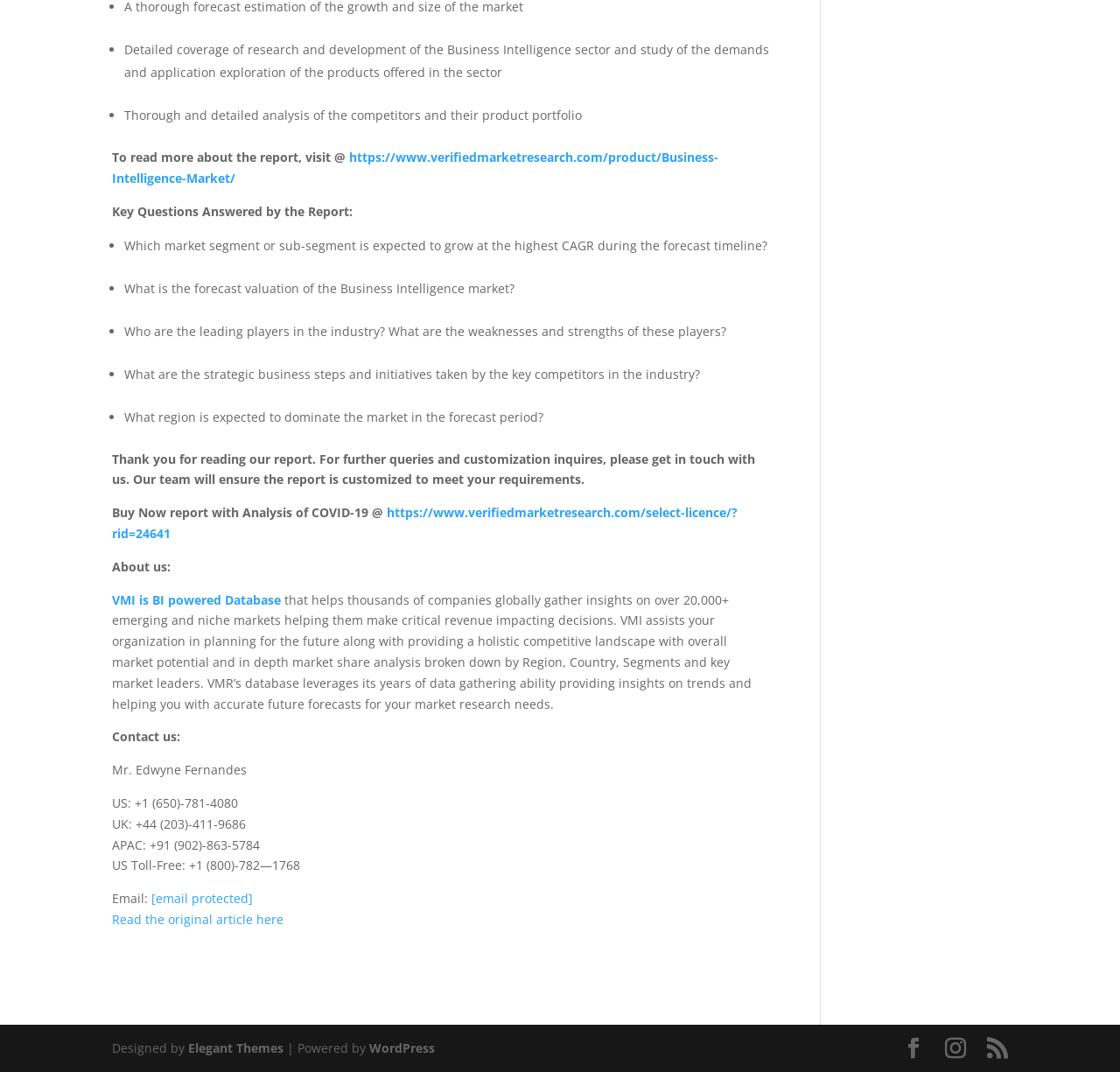What is VMI?
Look at the screenshot and respond with a single word or phrase.

BI powered Database